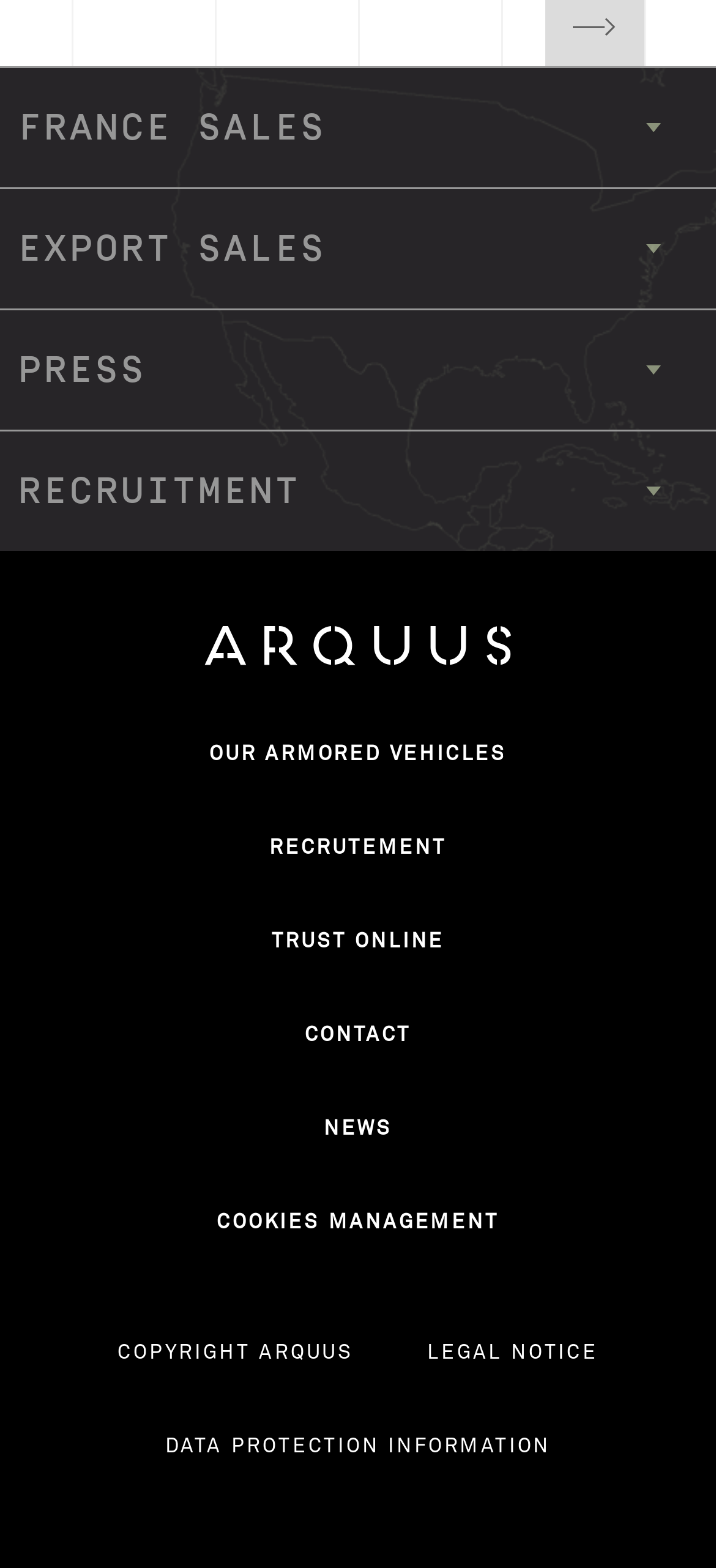Please answer the following query using a single word or phrase: 
How many sections are there in the main content area?

4